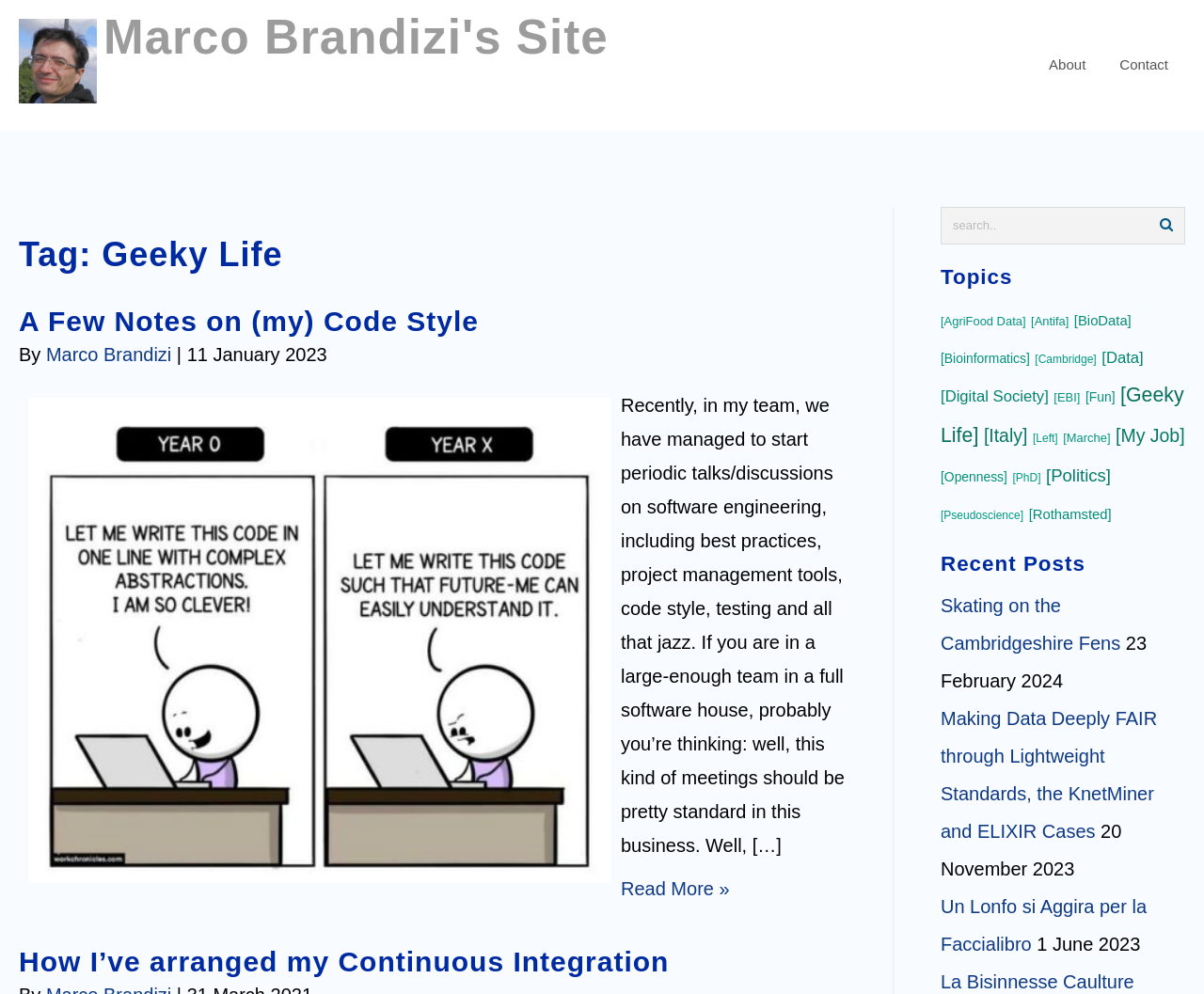Elaborate on the information and visuals displayed on the webpage.

The webpage is a personal blog titled "Geeky Life – Marco Brandizi's Site". At the top, there is a logo image and a heading with the same title, followed by a link to the site. Below this, there are two navigation links, "About" and "Contact", positioned at the top right corner of the page.

The main content area is divided into two sections. On the left, there is a list of articles, each with a heading, a brief description, and a "Read More" link. The first article is titled "A Few Notes on (my) Code Style" and has an image related to programming experience. The second article is titled "How I’ve arranged my Continuous Integration".

On the right, there is a sidebar with several sections. At the top, there is a search box with a "Search" button. Below this, there is a list of topics, each represented by a link. The topics include "AgriFood Data", "Antifa", "BioData", and many others. Further down, there is a section titled "Recent Posts", which lists several blog posts with their titles, dates, and brief descriptions.

Overall, the webpage has a simple and organized layout, with a focus on presenting the blog's content and providing easy navigation to different sections.